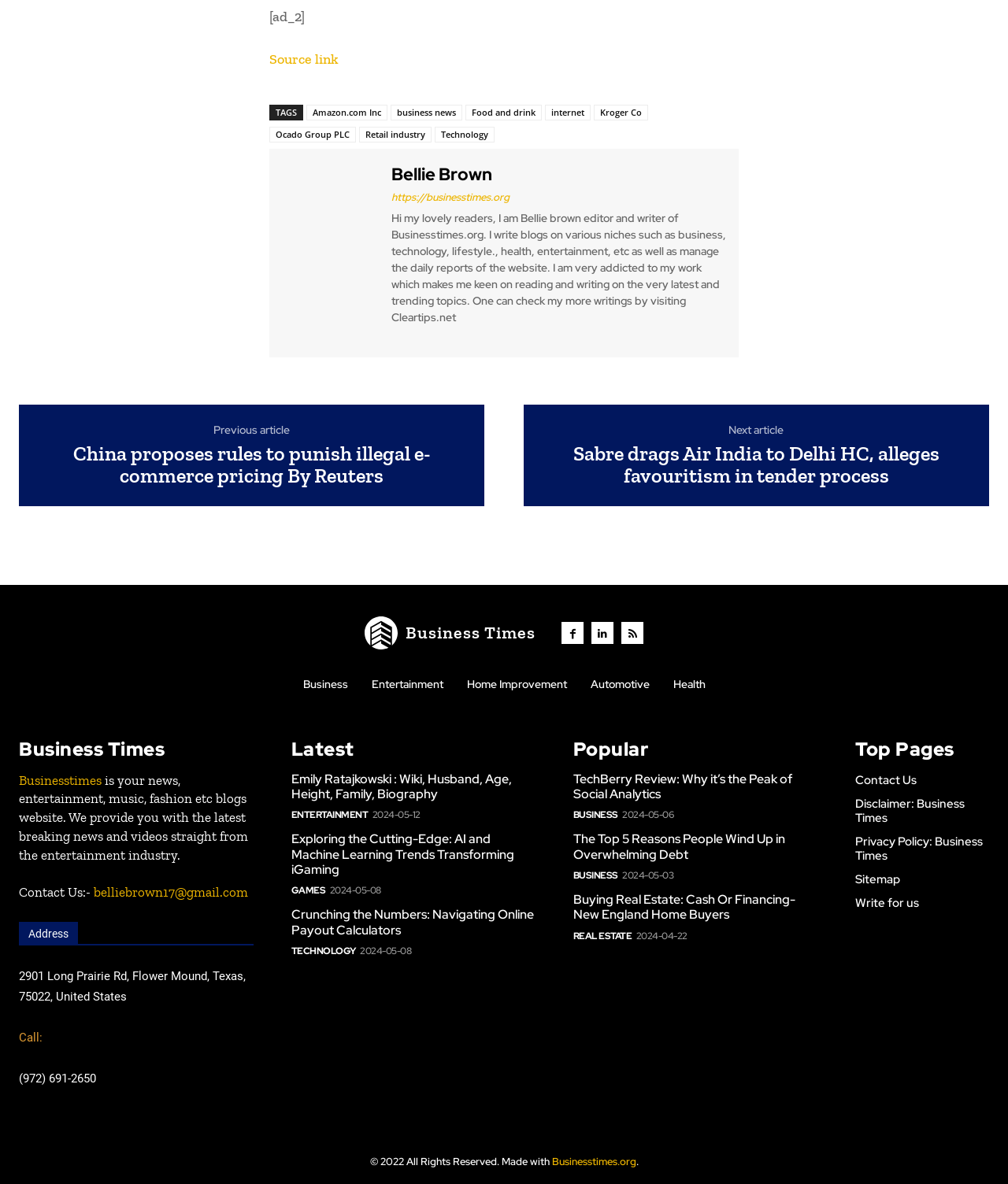Refer to the element description Food and drink and identify the corresponding bounding box in the screenshot. Format the coordinates as (top-left x, top-left y, bottom-right x, bottom-right y) with values in the range of 0 to 1.

[0.462, 0.088, 0.538, 0.102]